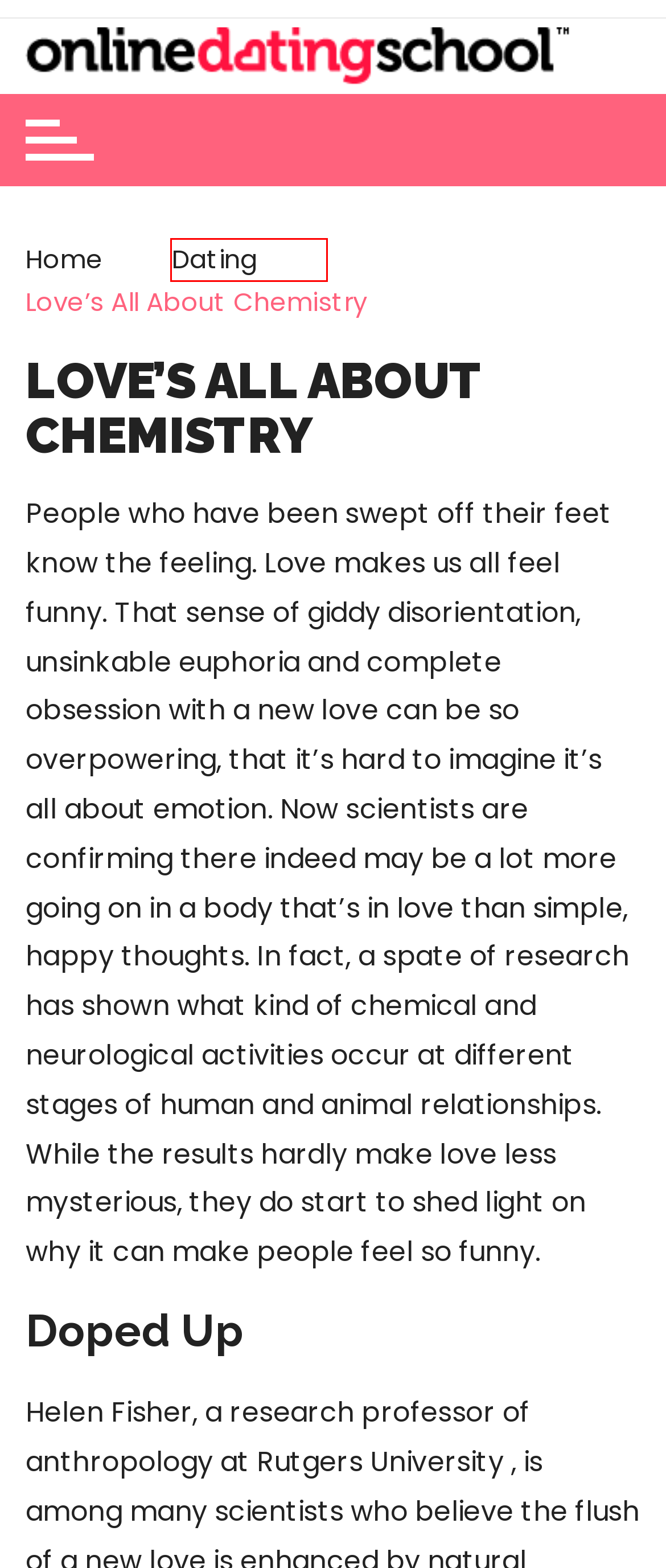Assess the screenshot of a webpage with a red bounding box and determine which webpage description most accurately matches the new page after clicking the element within the red box. Here are the options:
A. For Women – Online Dating School Blog
B. Romance – Online Dating School Blog
C. Dating – Online Dating School Blog
D. Traits of a Seducer – Online Dating School Blog
E. Terms and Conditions – Online Dating School Blog
F. Flirting – Online Dating School Blog
G. How to be friends with your ex-partner? – Online Dating School Blog
H. Online Dating School Blog

C